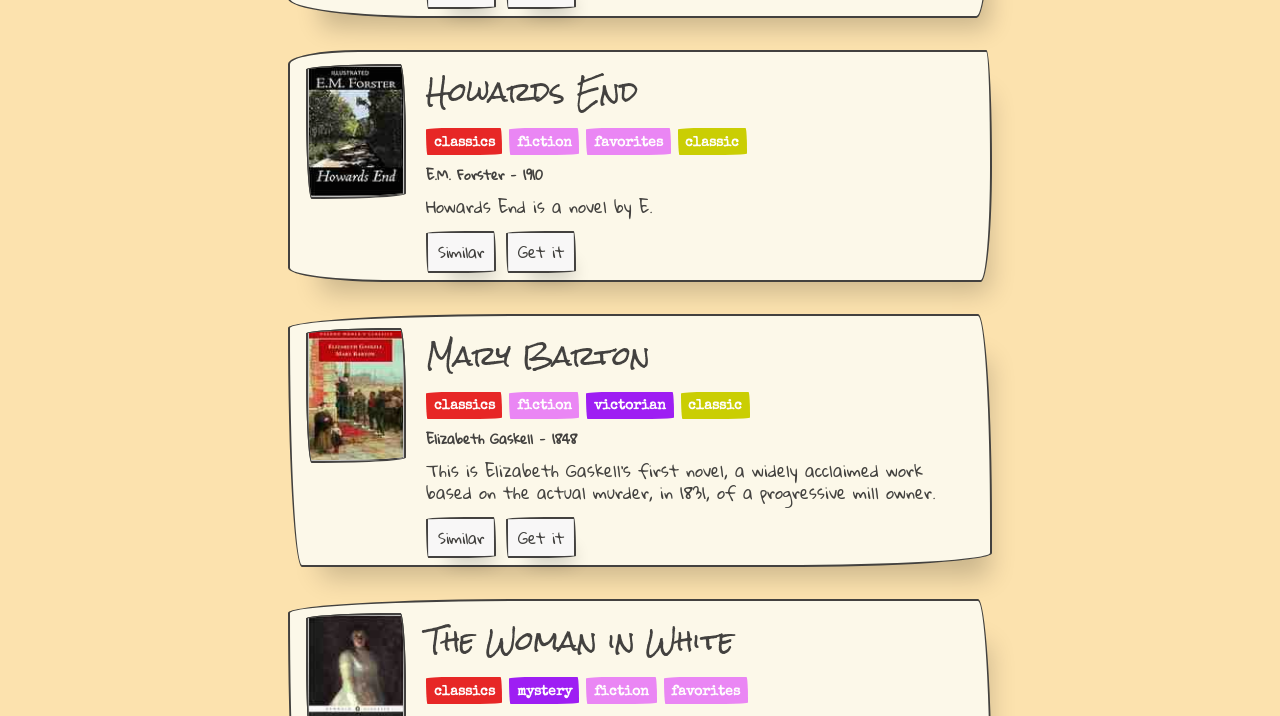What is the publication year of the first book?
Refer to the image and give a detailed answer to the question.

The publication year of the first book is '1910' which is mentioned in the StaticText element with the text 'E.M. Forster - 1910' and has a bounding box of [0.333, 0.225, 0.424, 0.263].